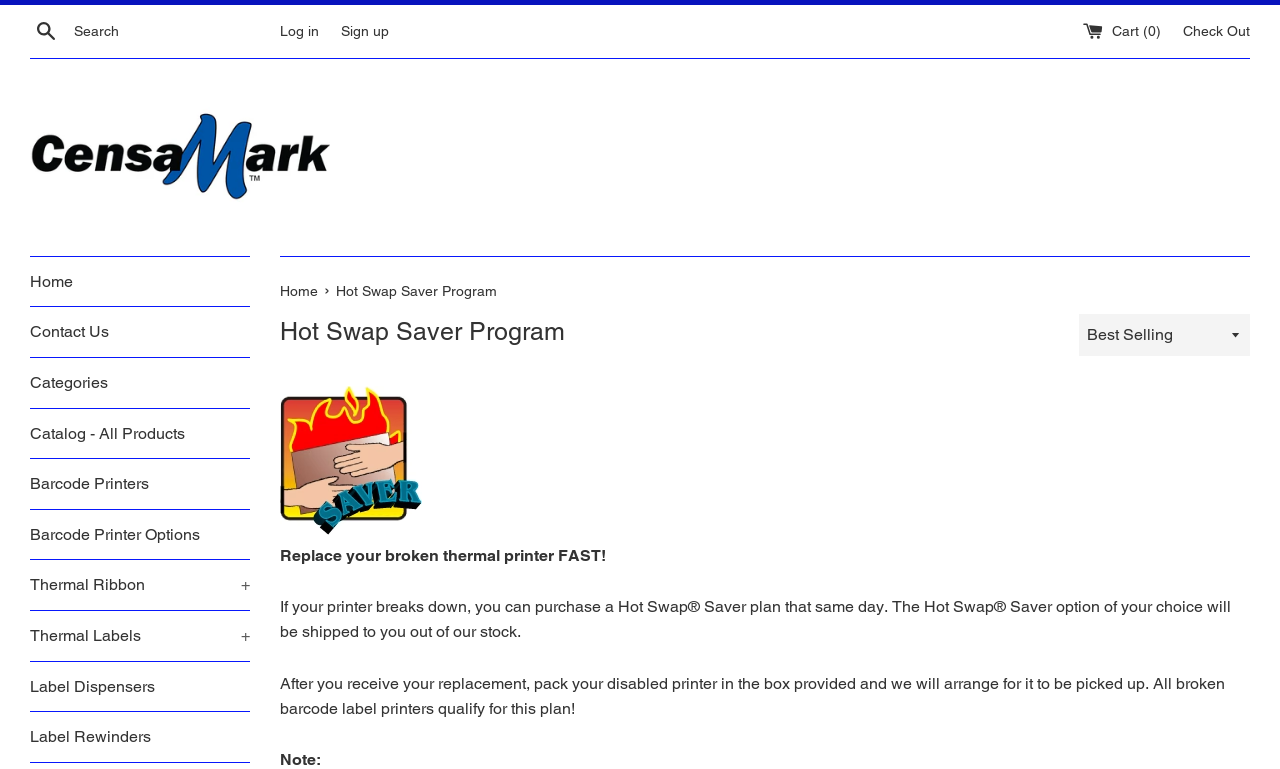Answer succinctly with a single word or phrase:
What is the text above the 'Sort by' combobox?

Replace your broken thermal printer FAST!